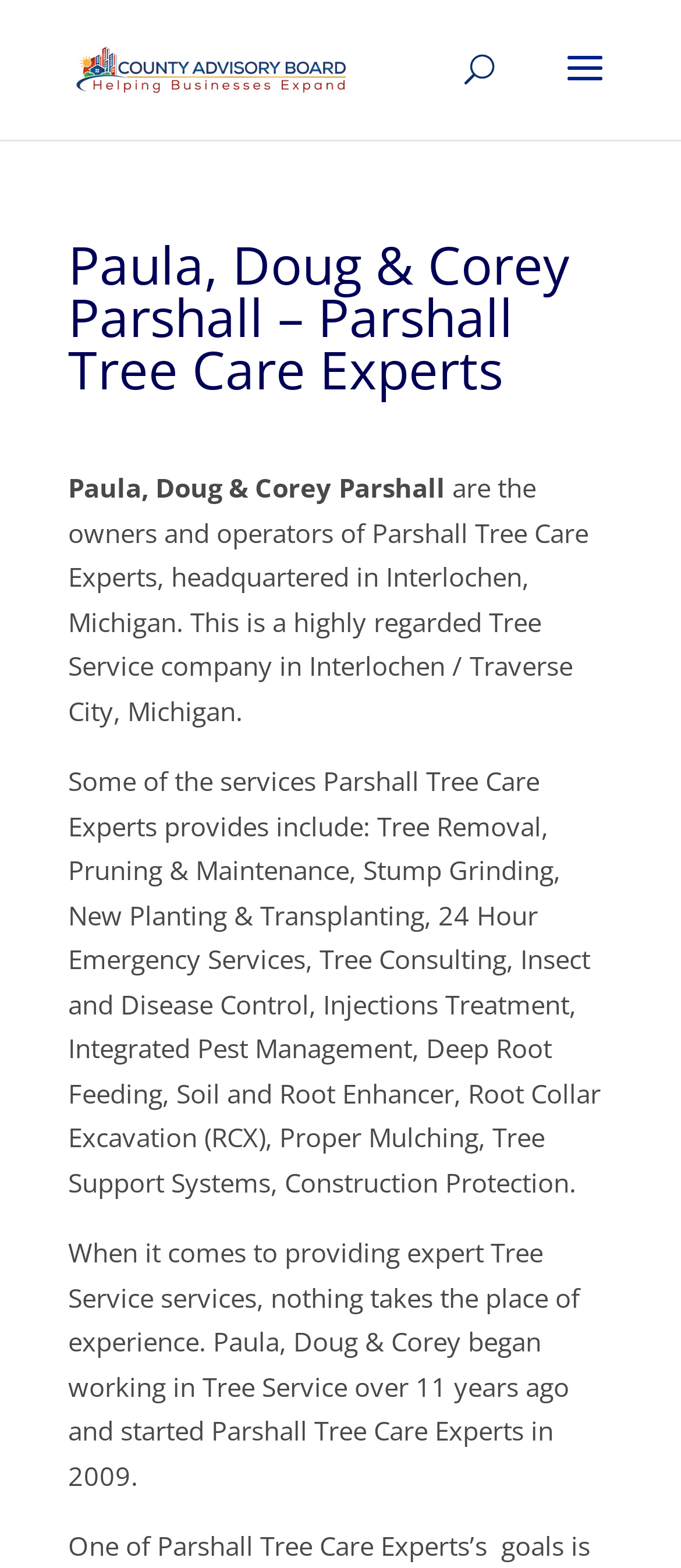What is the name of the company owned by Paula, Doug & Corey?
Examine the image and provide an in-depth answer to the question.

The webpage content clearly states that Paula, Doug & Corey are the owners and operators of Parshall Tree Care Experts, which is a highly regarded Tree Service company in Interlochen / Traverse City, Michigan.